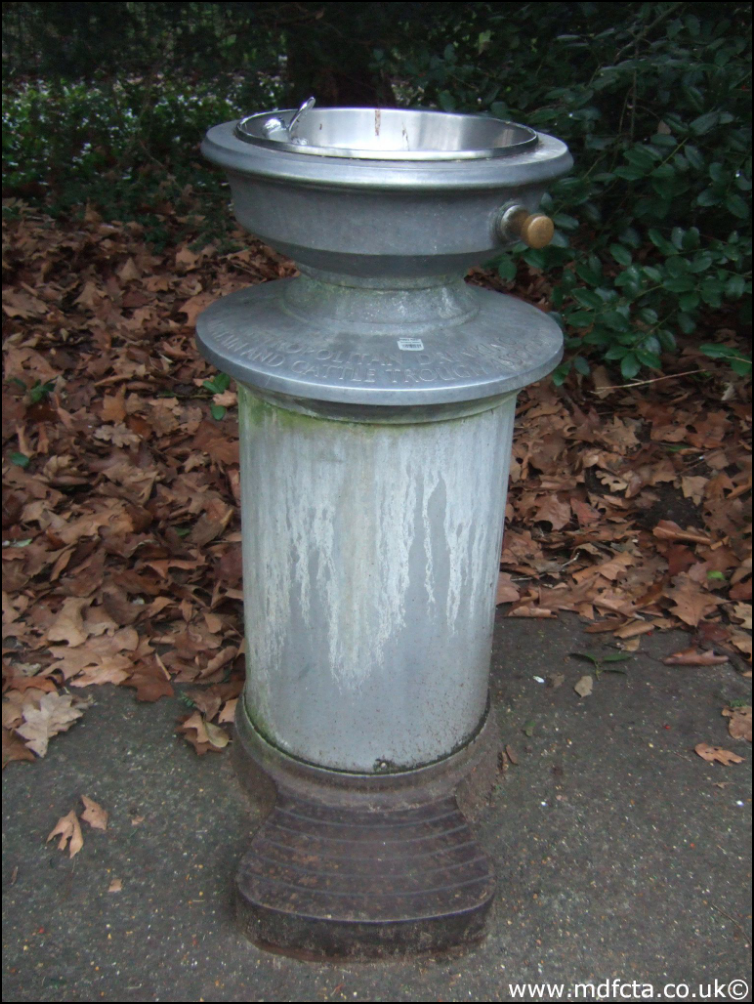What is the date of the fountain's erection?
Could you answer the question with a detailed and thorough explanation?

The date of the fountain's erection can be found in the caption, which states that the fountain 'was erected on December 12, 1956'.